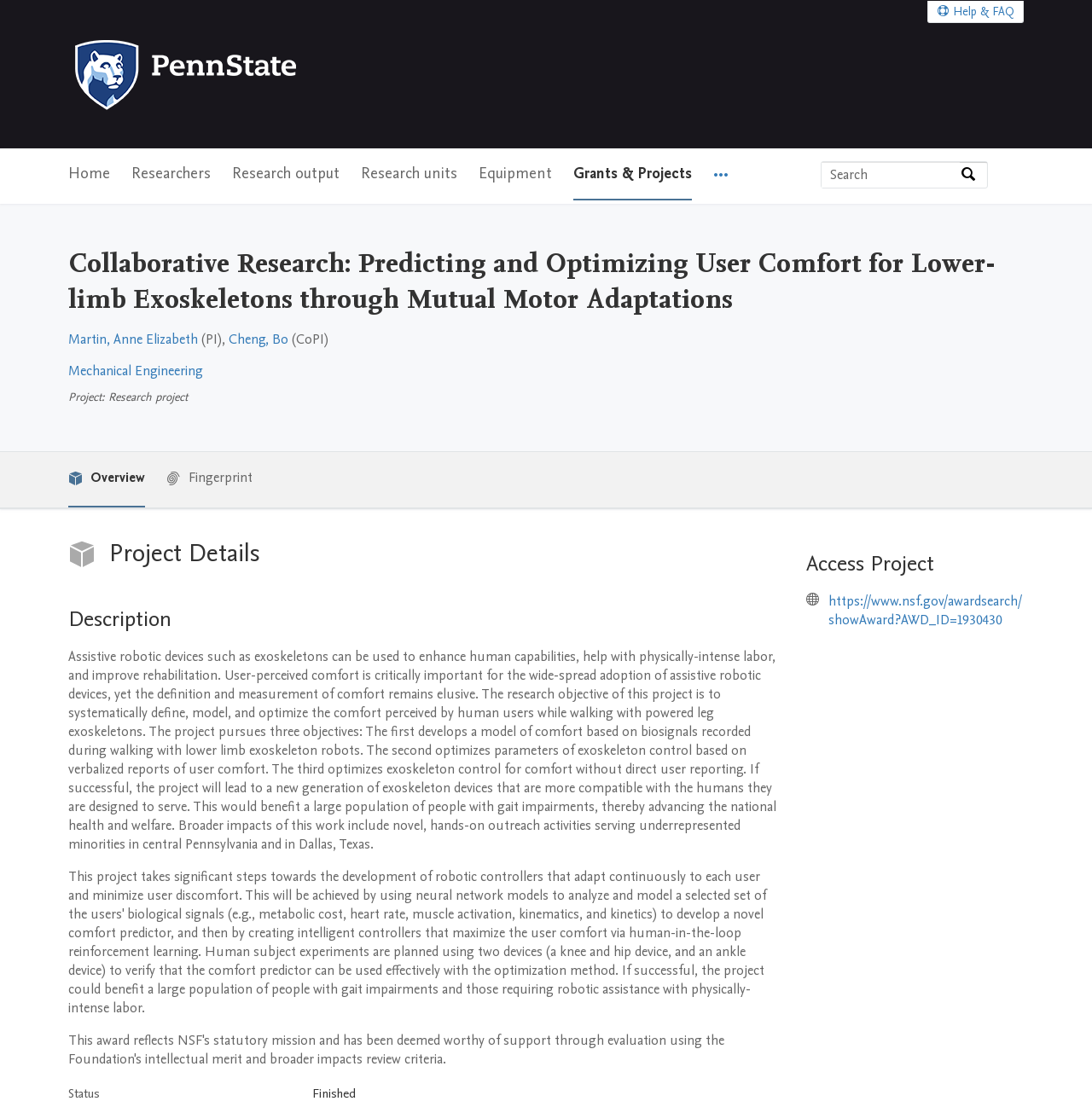Find the bounding box coordinates of the clickable area that will achieve the following instruction: "Access the project".

[0.738, 0.496, 0.937, 0.522]